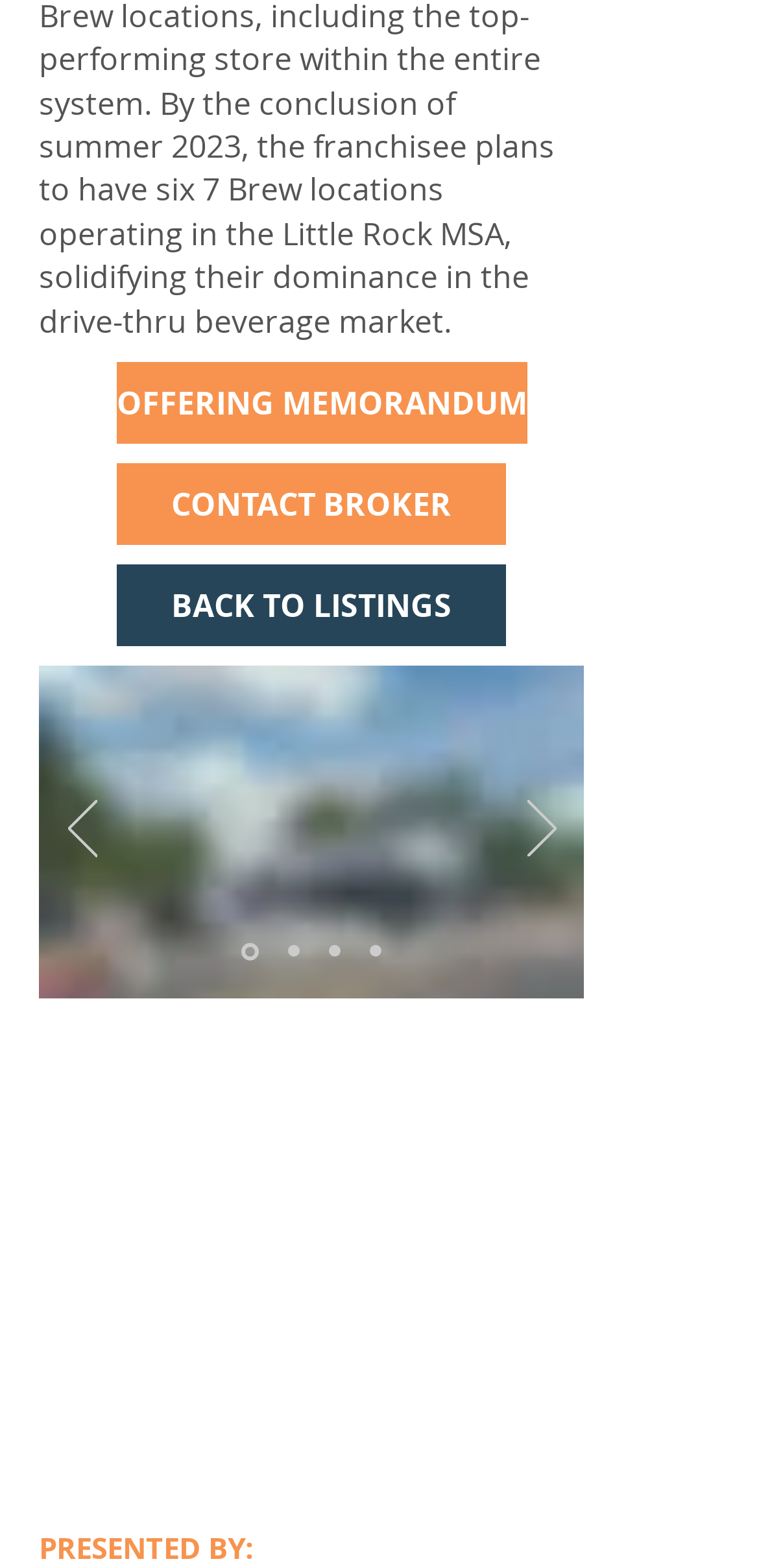What is the bounding box coordinate of the image '7Brew1.jpg'?
Using the screenshot, give a one-word or short phrase answer.

[0.051, 0.424, 0.769, 0.637]